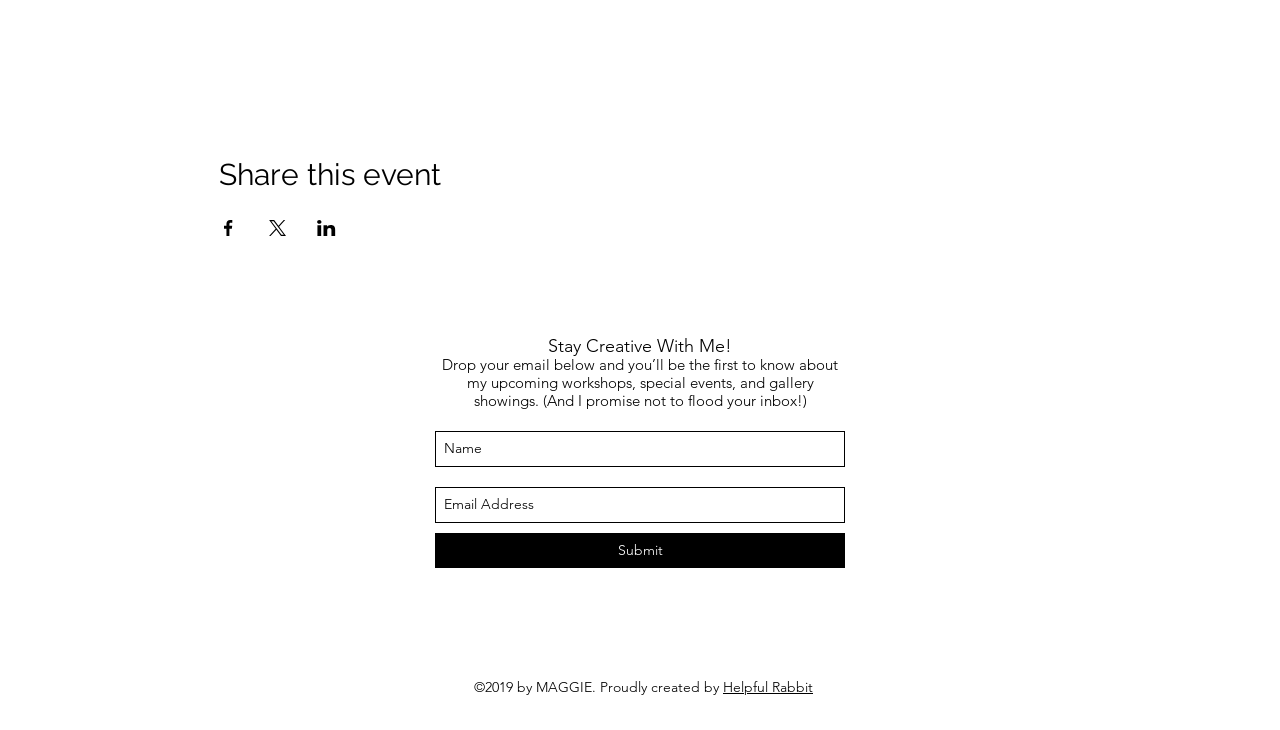Please identify the bounding box coordinates of the clickable area that will allow you to execute the instruction: "Share event on Facebook".

[0.171, 0.301, 0.186, 0.323]